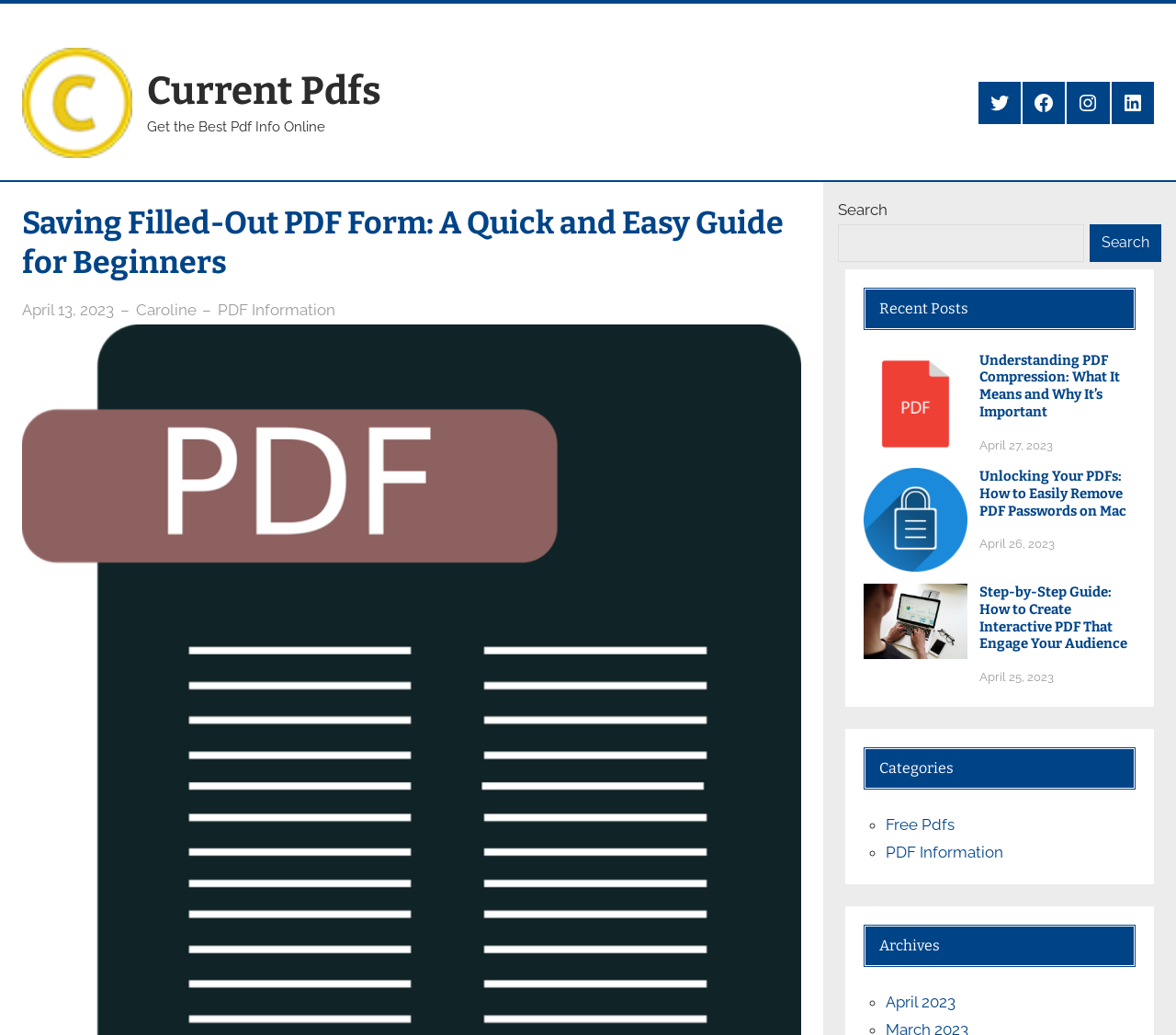Specify the bounding box coordinates of the area to click in order to execute this command: 'Visit the Facebook page'. The coordinates should consist of four float numbers ranging from 0 to 1, and should be formatted as [left, top, right, bottom].

[0.869, 0.079, 0.906, 0.12]